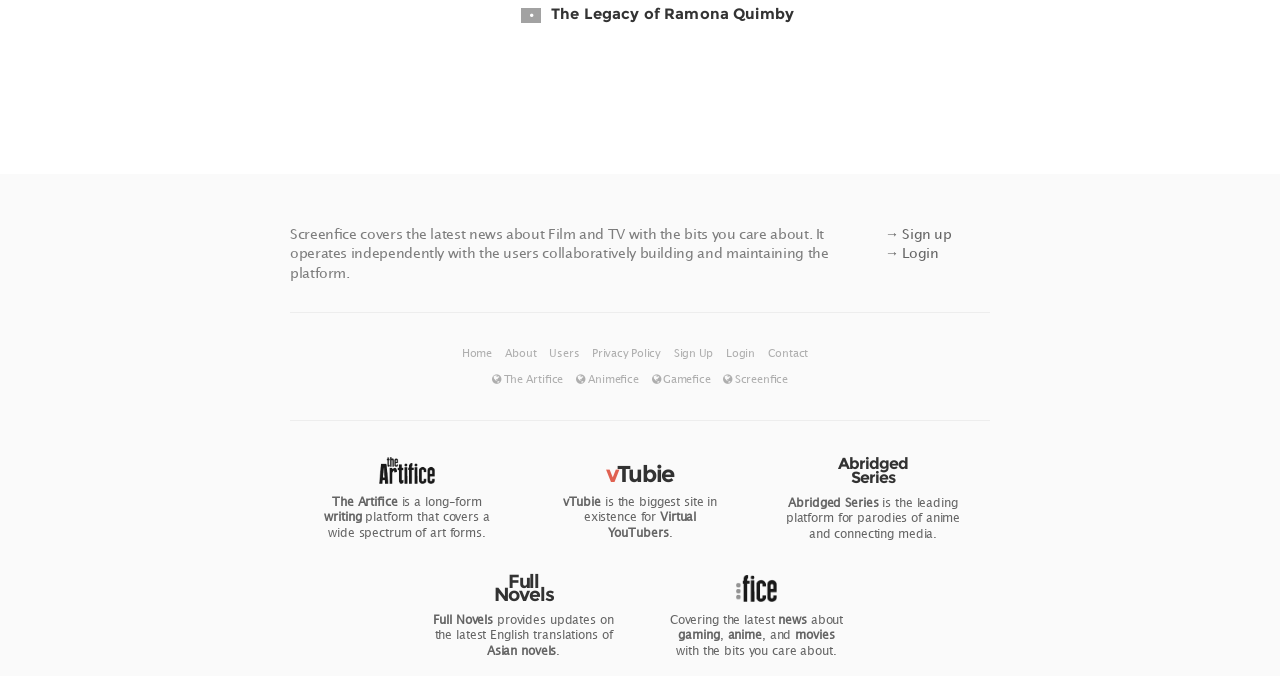What type of content does Screenfice cover?
Please provide a comprehensive answer to the question based on the webpage screenshot.

I found the answer by looking at the text 'Screenfice covers the latest news about Film and TV with the bits you care about.' which is located in the top section of the webpage.